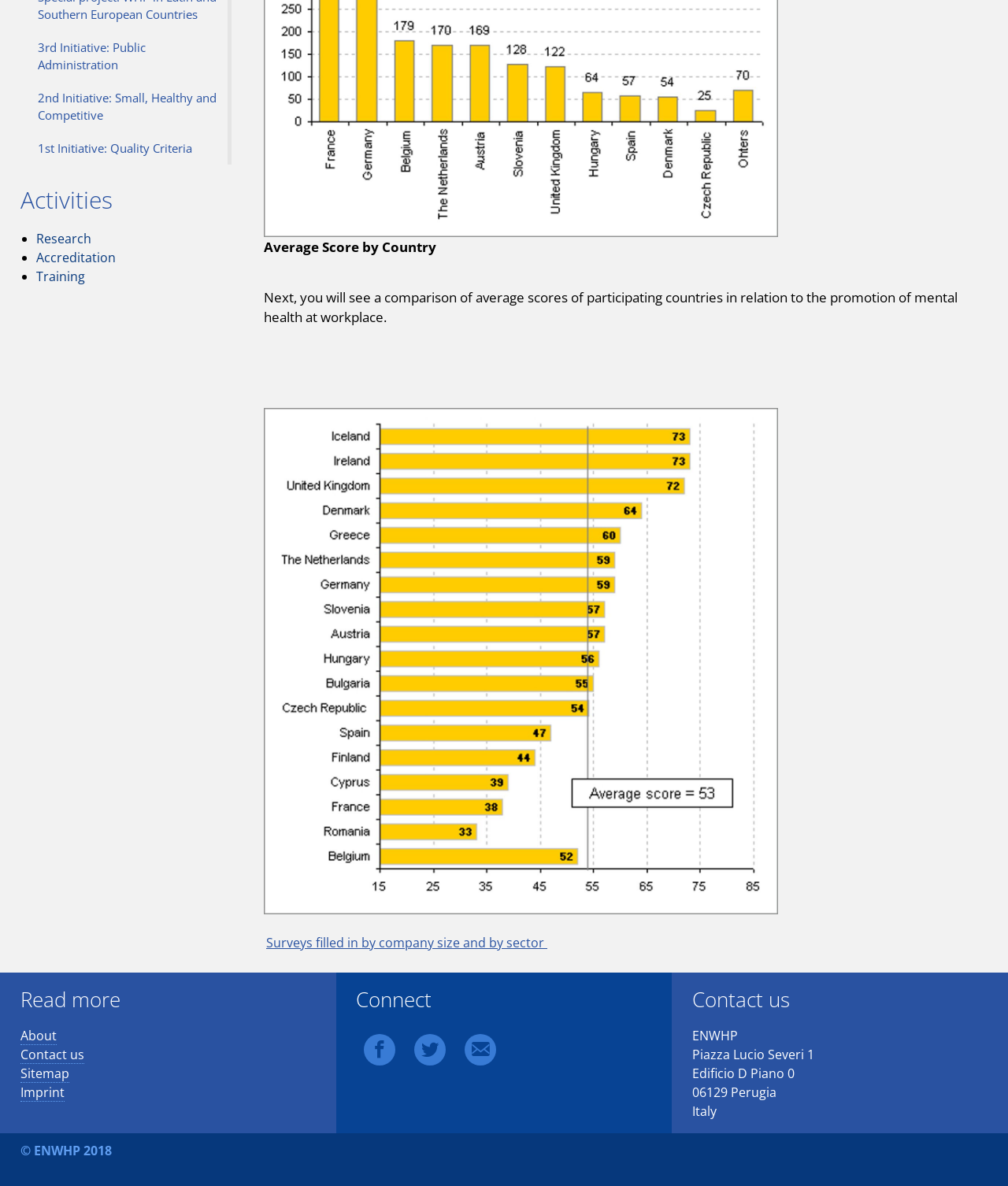Bounding box coordinates are specified in the format (top-left x, top-left y, bottom-right x, bottom-right y). All values are floating point numbers bounded between 0 and 1. Please provide the bounding box coordinate of the region this sentence describes: 1st Initiative: Quality Criteria

[0.03, 0.111, 0.23, 0.139]